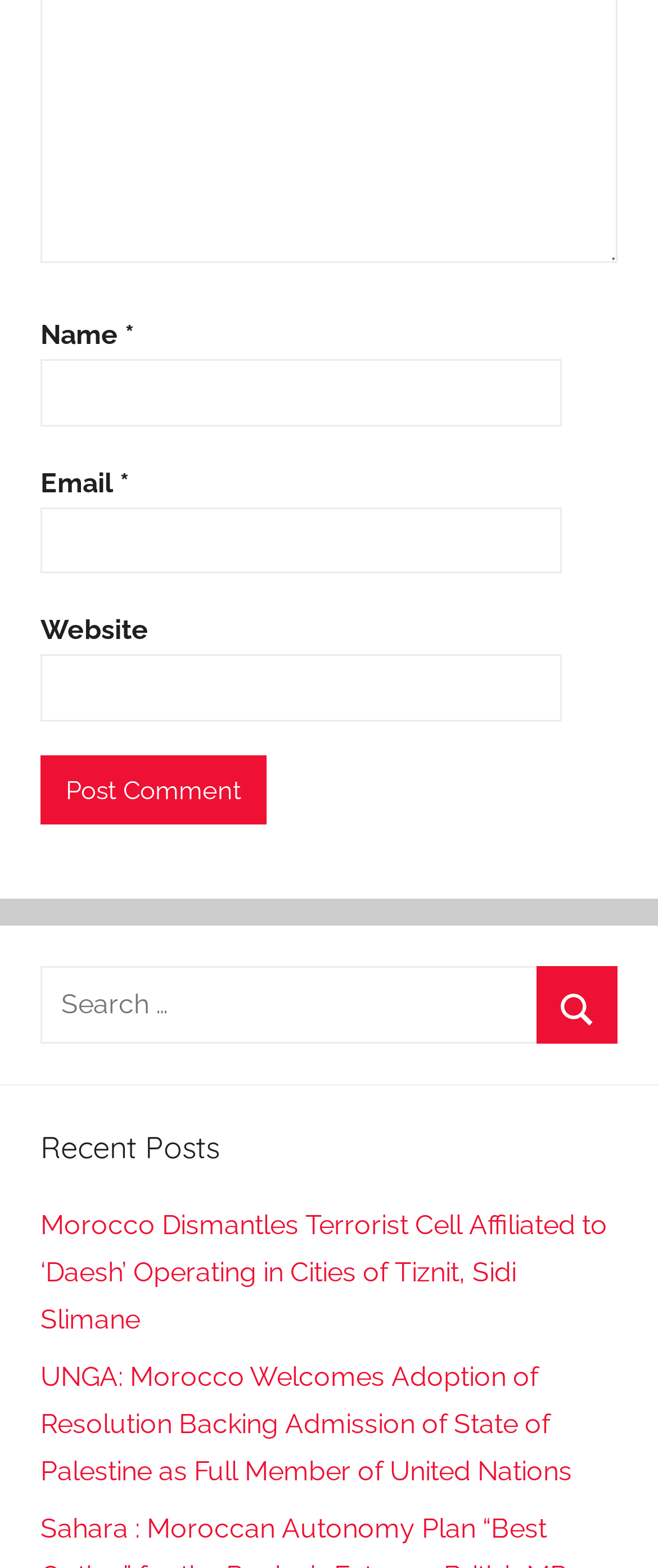Provide the bounding box coordinates of the HTML element this sentence describes: "Rabat".

[0.062, 0.833, 0.087, 0.965]